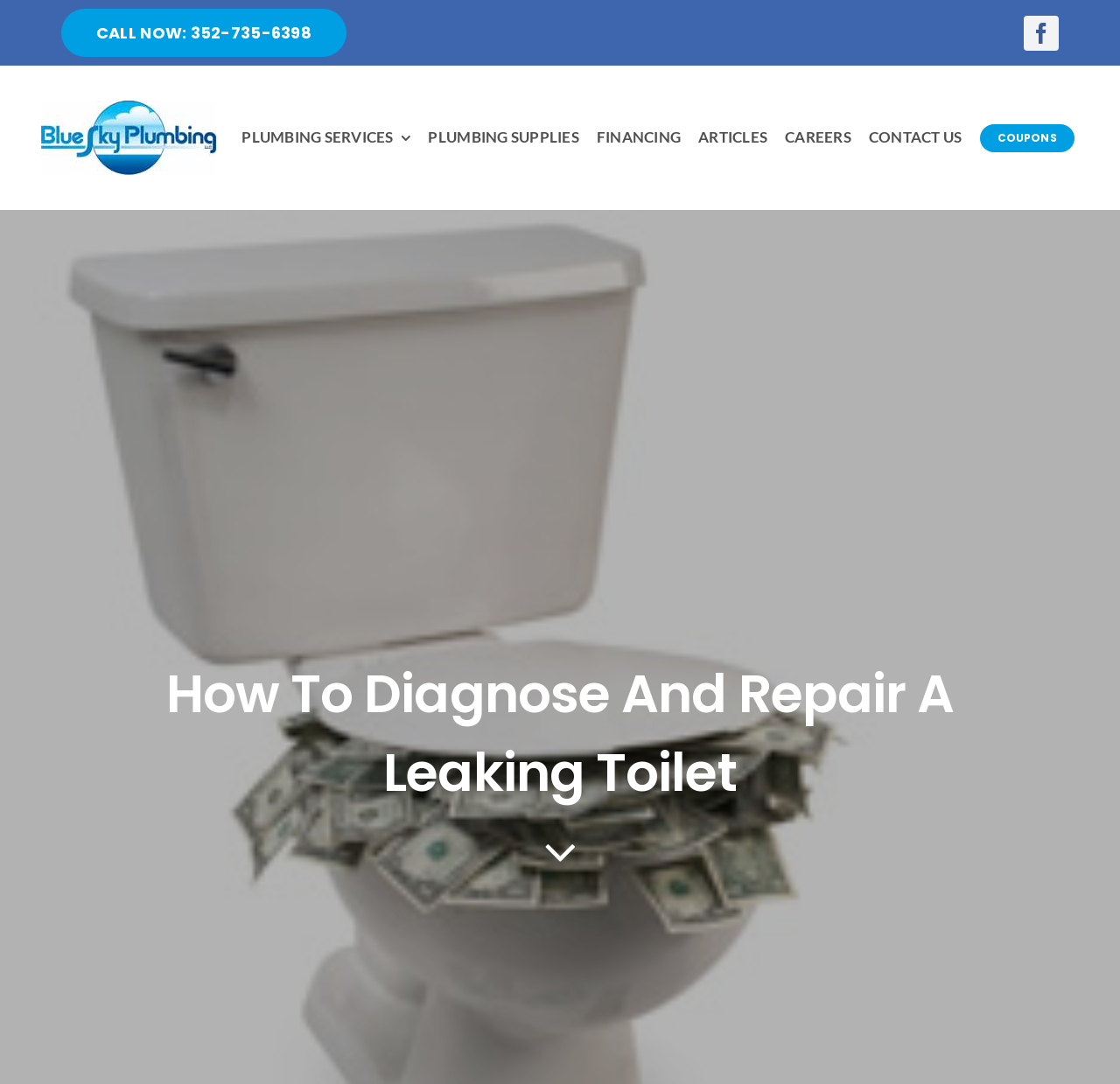Find the bounding box coordinates for the area that should be clicked to accomplish the instruction: "Contact the plumber".

[0.776, 0.1, 0.859, 0.155]